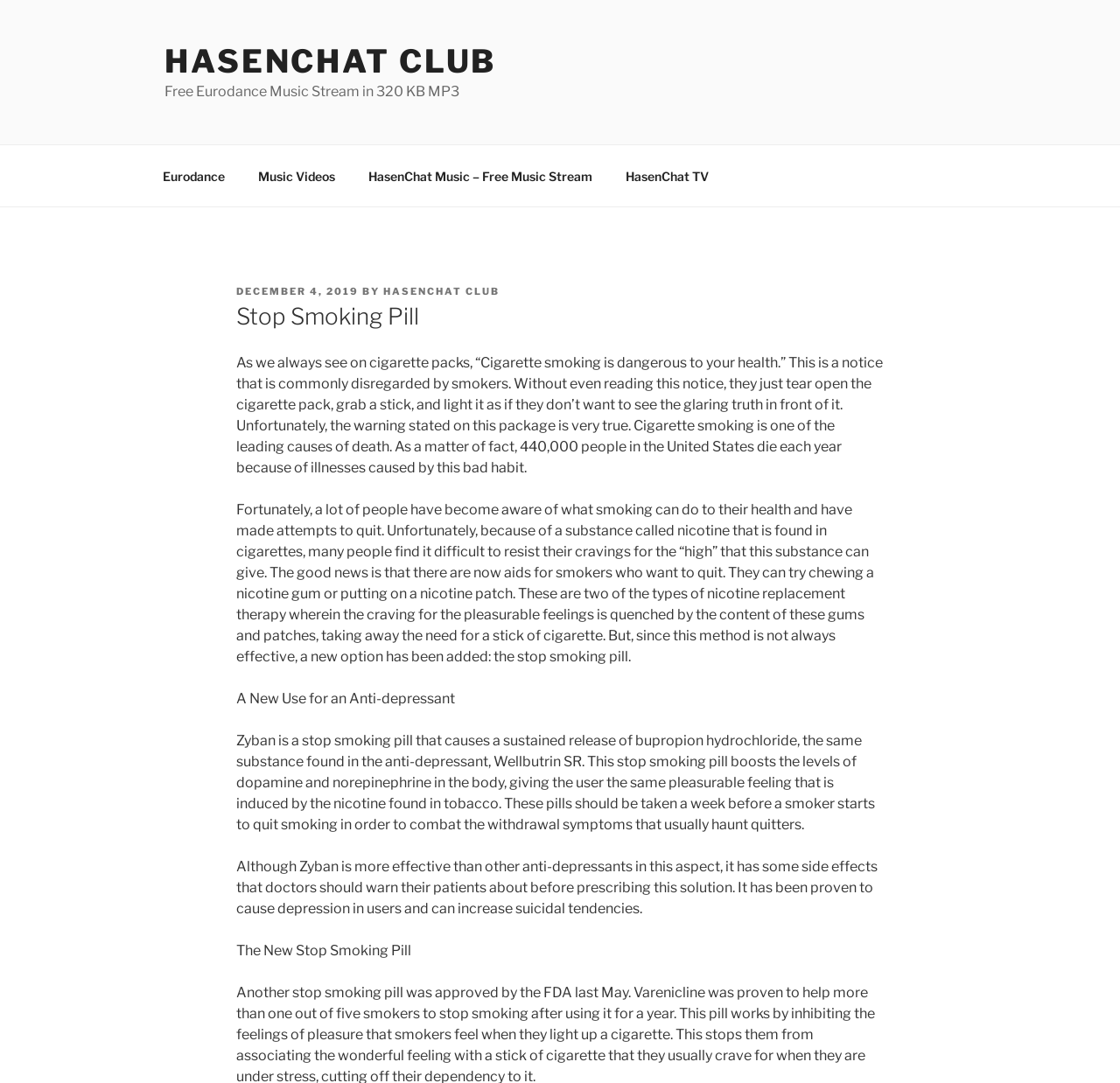What is the name of the anti-depressant mentioned in the article?
Utilize the image to construct a detailed and well-explained answer.

I found the answer by reading the article, which mentions that Zyban is a stop smoking pill that contains the same substance found in the anti-depressant Wellbutrin SR.